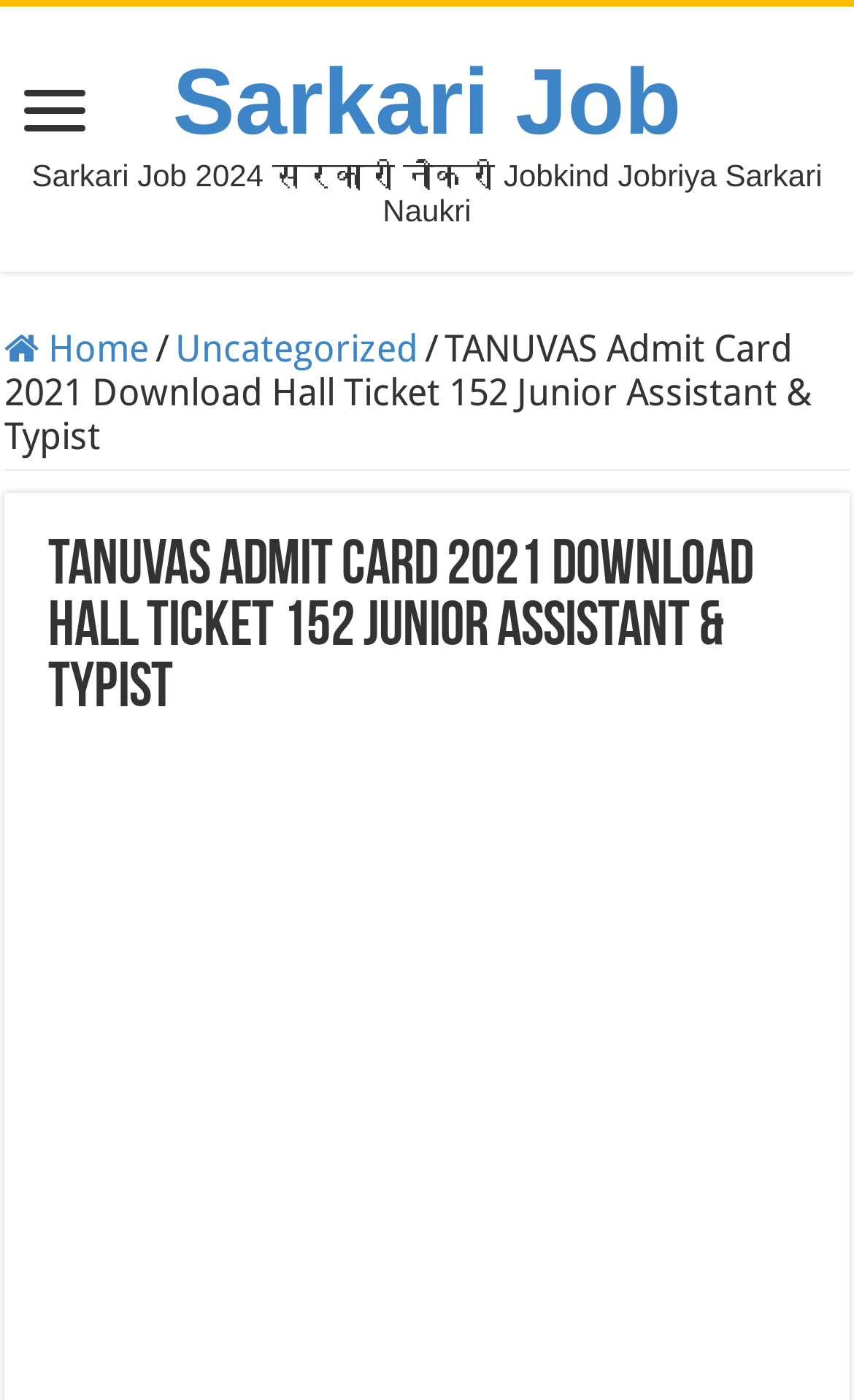Based on the image, give a detailed response to the question: How many junior assistant positions are available?

The number of junior assistant positions available can be determined by looking at the static text element with the text 'TANUVAS Admit Card 2021 Download Hall Ticket 152 Junior Assistant & Typist'. This suggests that there are 152 junior assistant positions available.